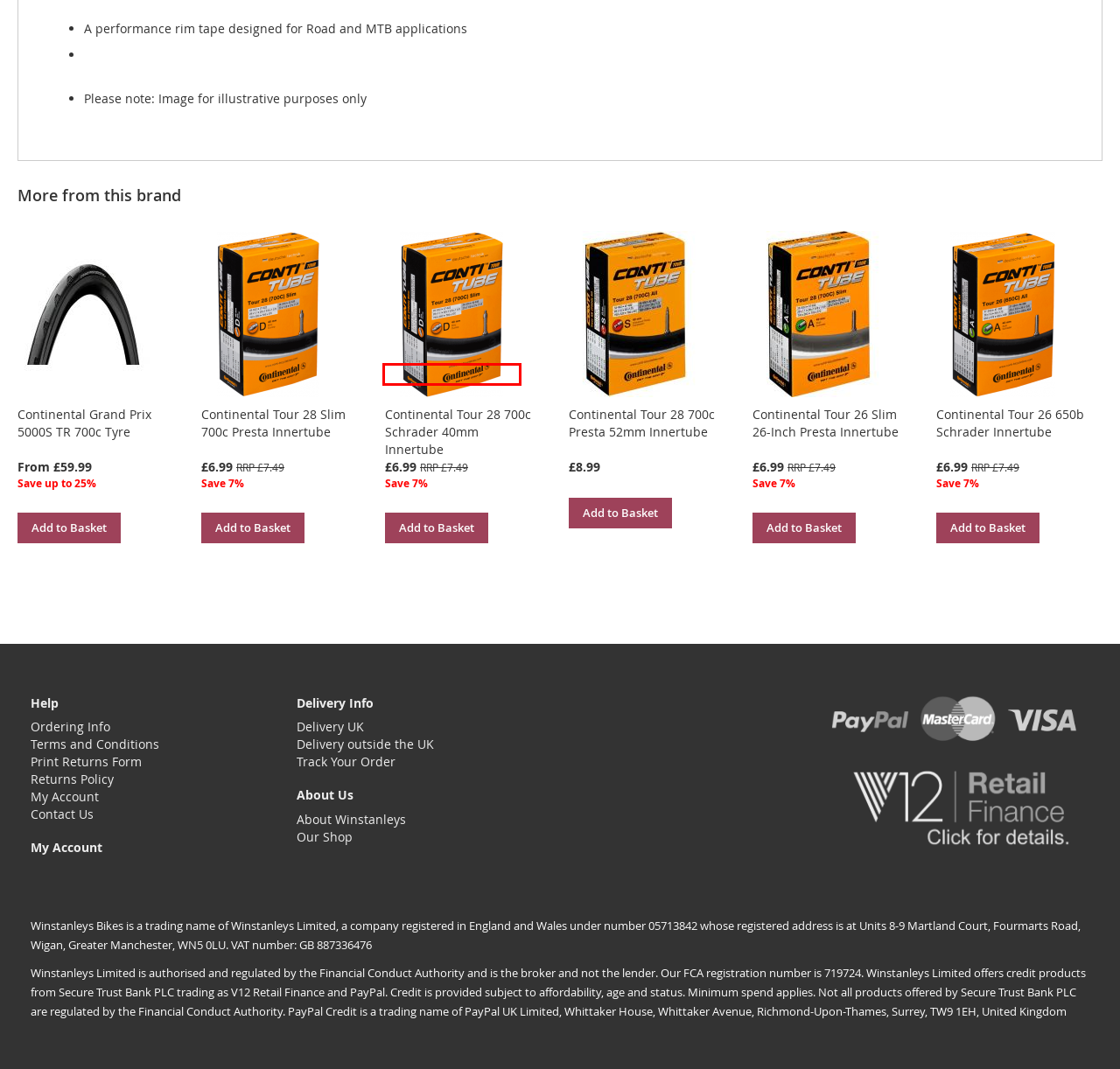You are given a screenshot of a webpage with a red rectangle bounding box around an element. Choose the best webpage description that matches the page after clicking the element in the bounding box. Here are the candidates:
A. Continental Tour 26 Slim 26-Inch Presta Innertube
B. Continental Tour 28 Slim 700c Presta Innertube
C. Shopping Basket
D. Customer Login
E. Continental Tour 26 650b Schrader Innertube
F. Continental Tour 28 700c Presta 52mm Innertube
G. Continental Grand Prix 5000S TR 700c Tyre
H. Continental Tour 28 700c Schrader 40mm Innertube

H